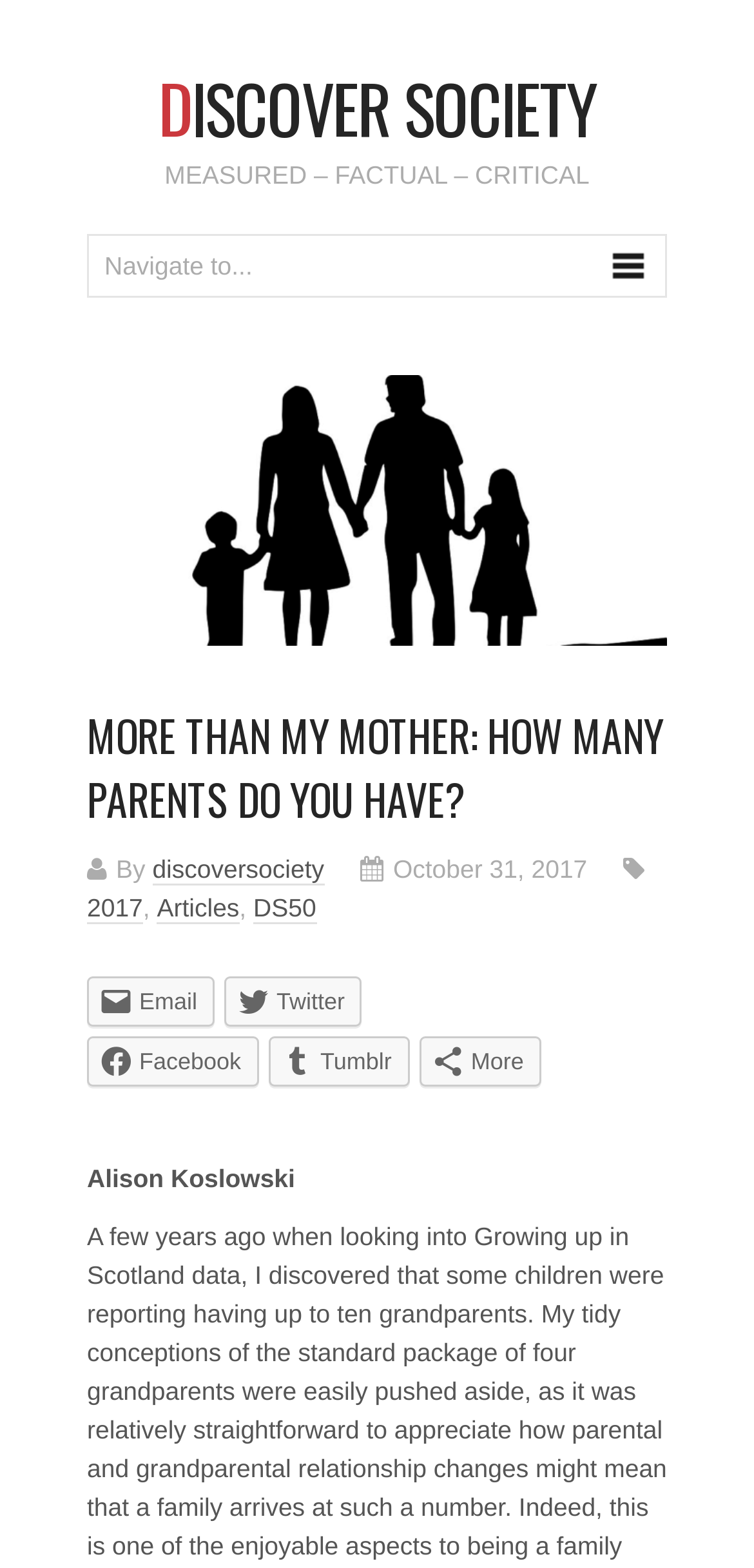Identify the bounding box coordinates of the part that should be clicked to carry out this instruction: "Read the article 'More than my mother: how many parents do you have?'".

[0.115, 0.239, 0.885, 0.412]